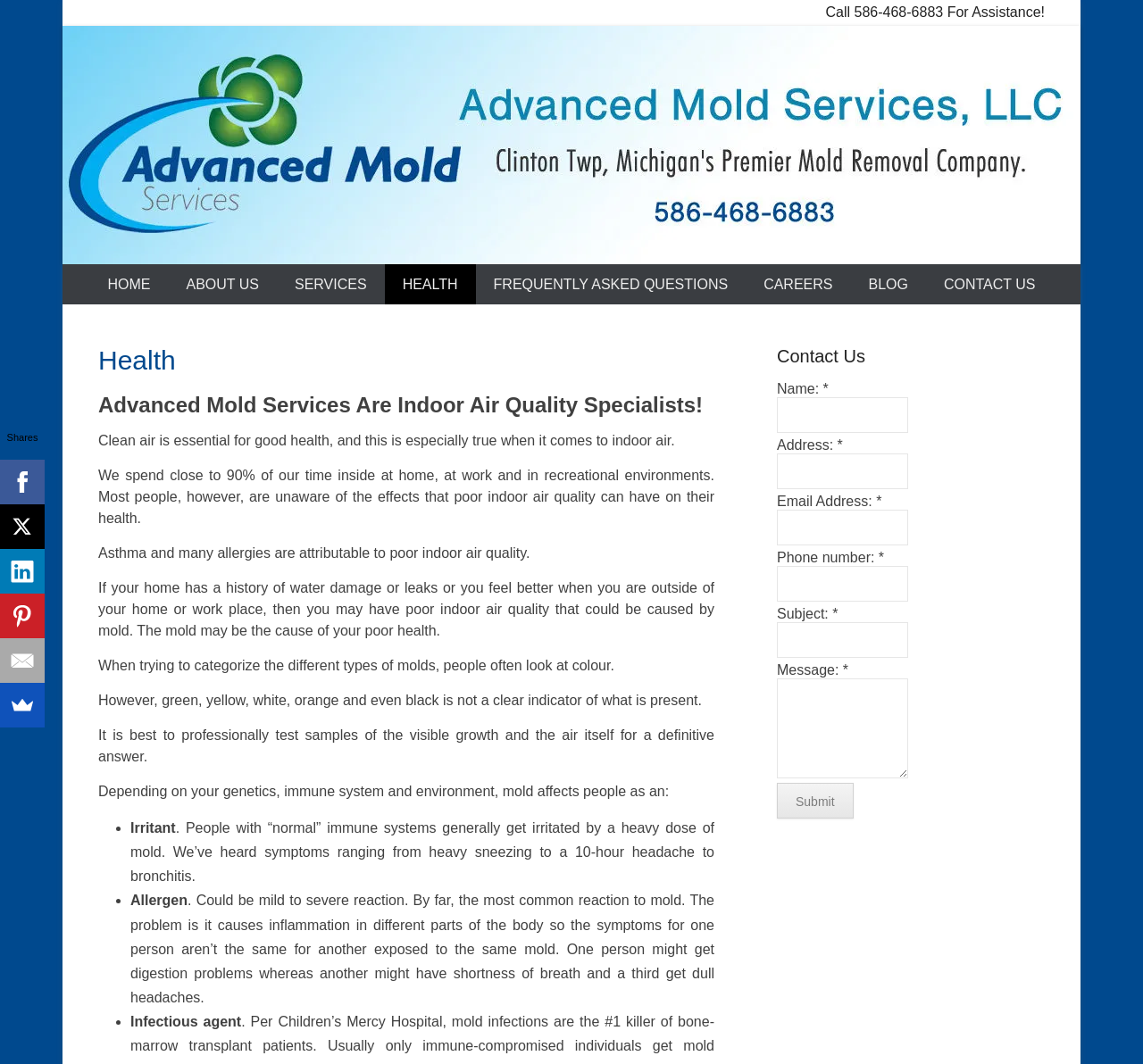Provide the bounding box coordinates of the section that needs to be clicked to accomplish the following instruction: "Call the phone number."

[0.722, 0.0, 0.914, 0.024]